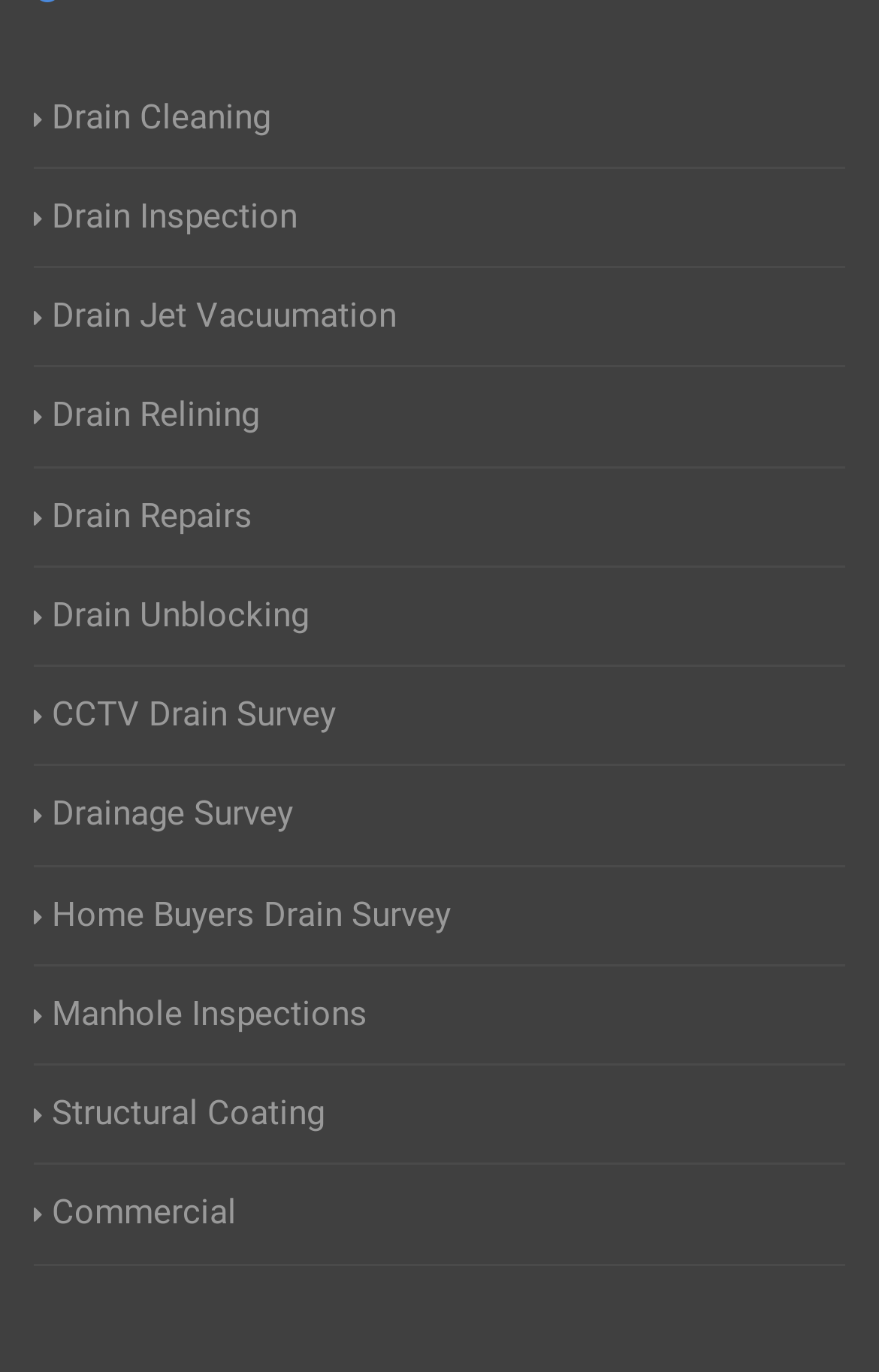Identify the bounding box coordinates for the region of the element that should be clicked to carry out the instruction: "Explore Drain Relining". The bounding box coordinates should be four float numbers between 0 and 1, i.e., [left, top, right, bottom].

[0.038, 0.285, 0.295, 0.323]